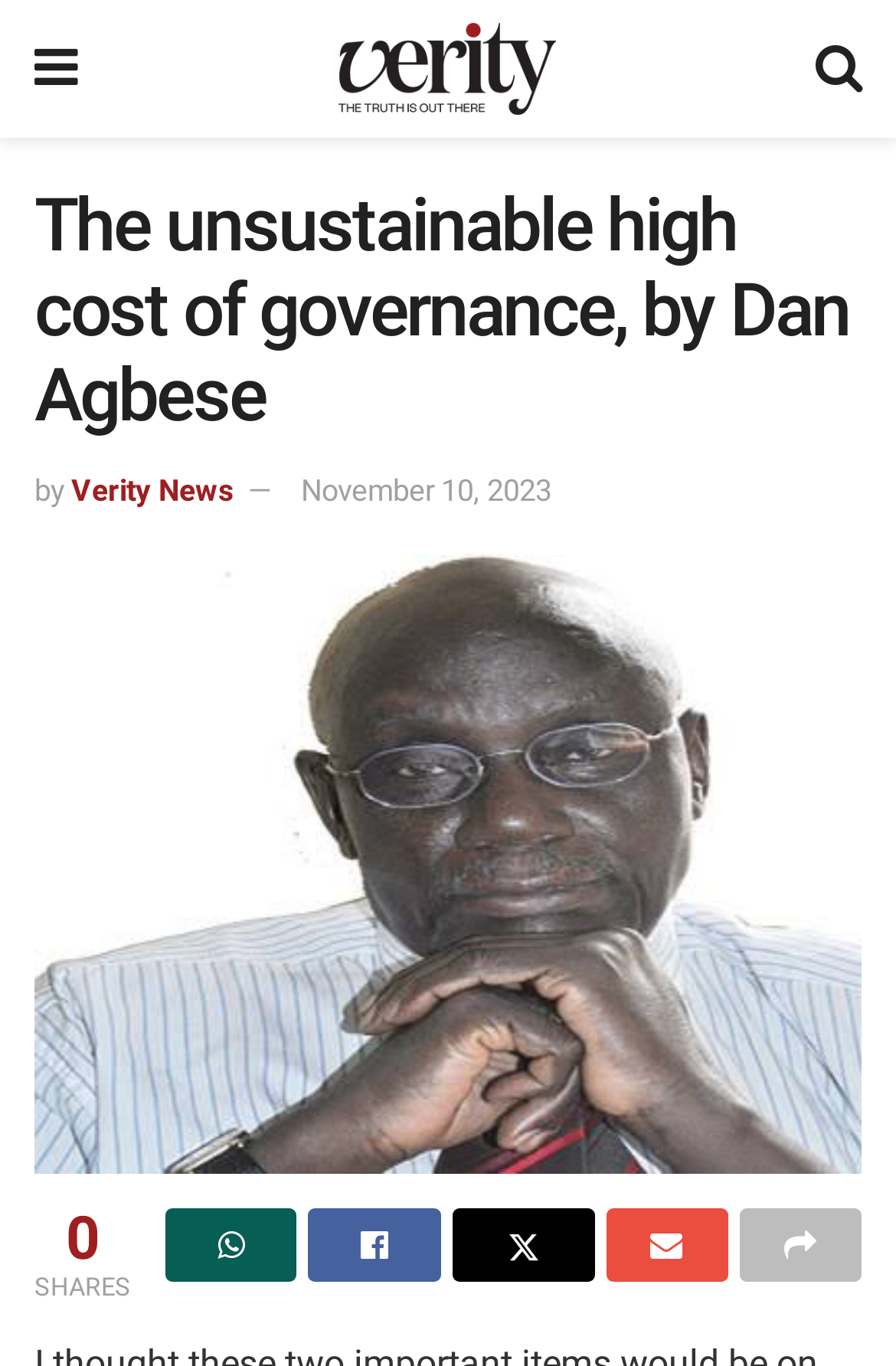Answer this question using a single word or a brief phrase:
Who is the author of the article?

Dan Agbese